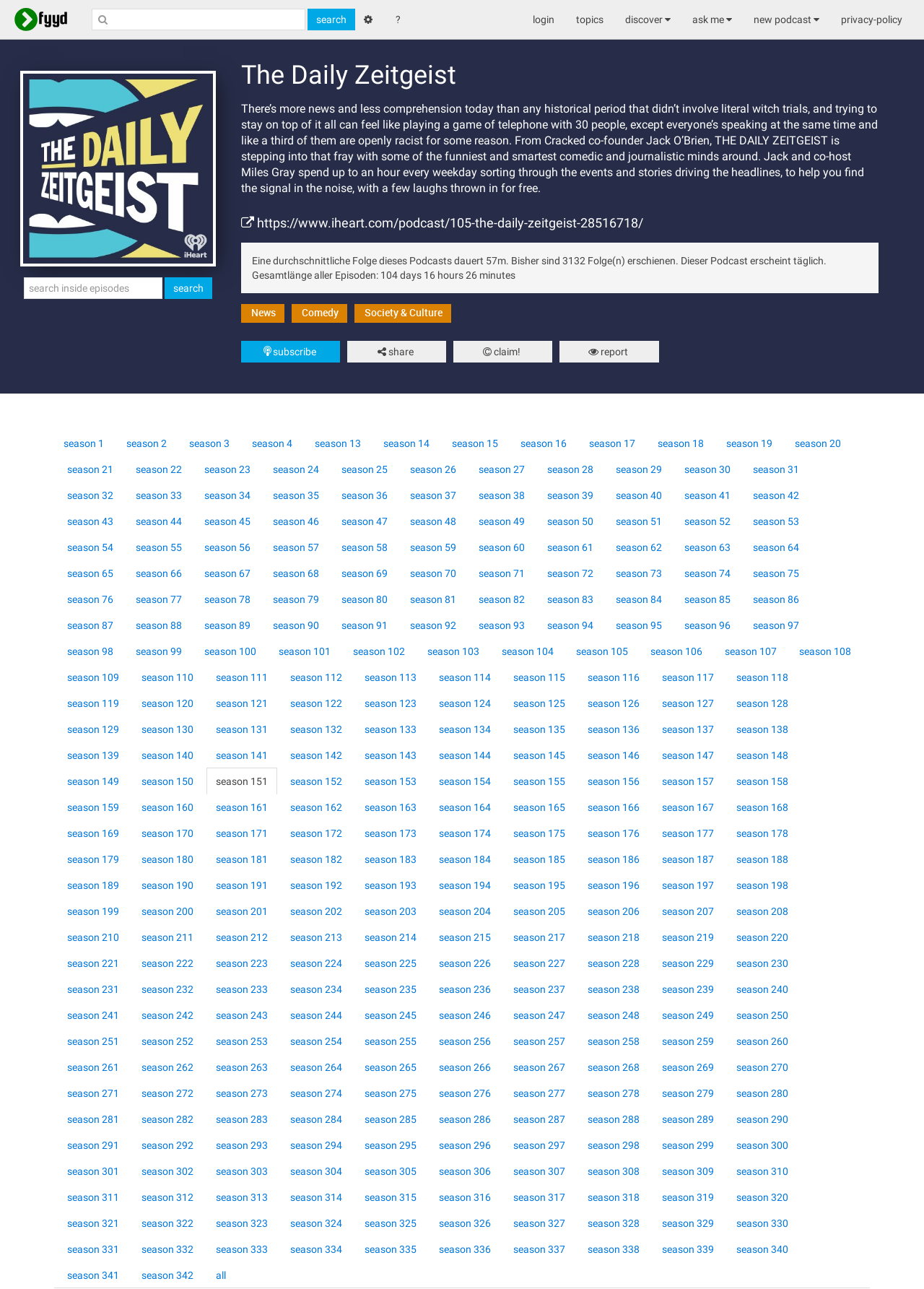Predict the bounding box coordinates of the area that should be clicked to accomplish the following instruction: "search inside episodes". The bounding box coordinates should consist of four float numbers between 0 and 1, i.e., [left, top, right, bottom].

[0.026, 0.215, 0.176, 0.232]